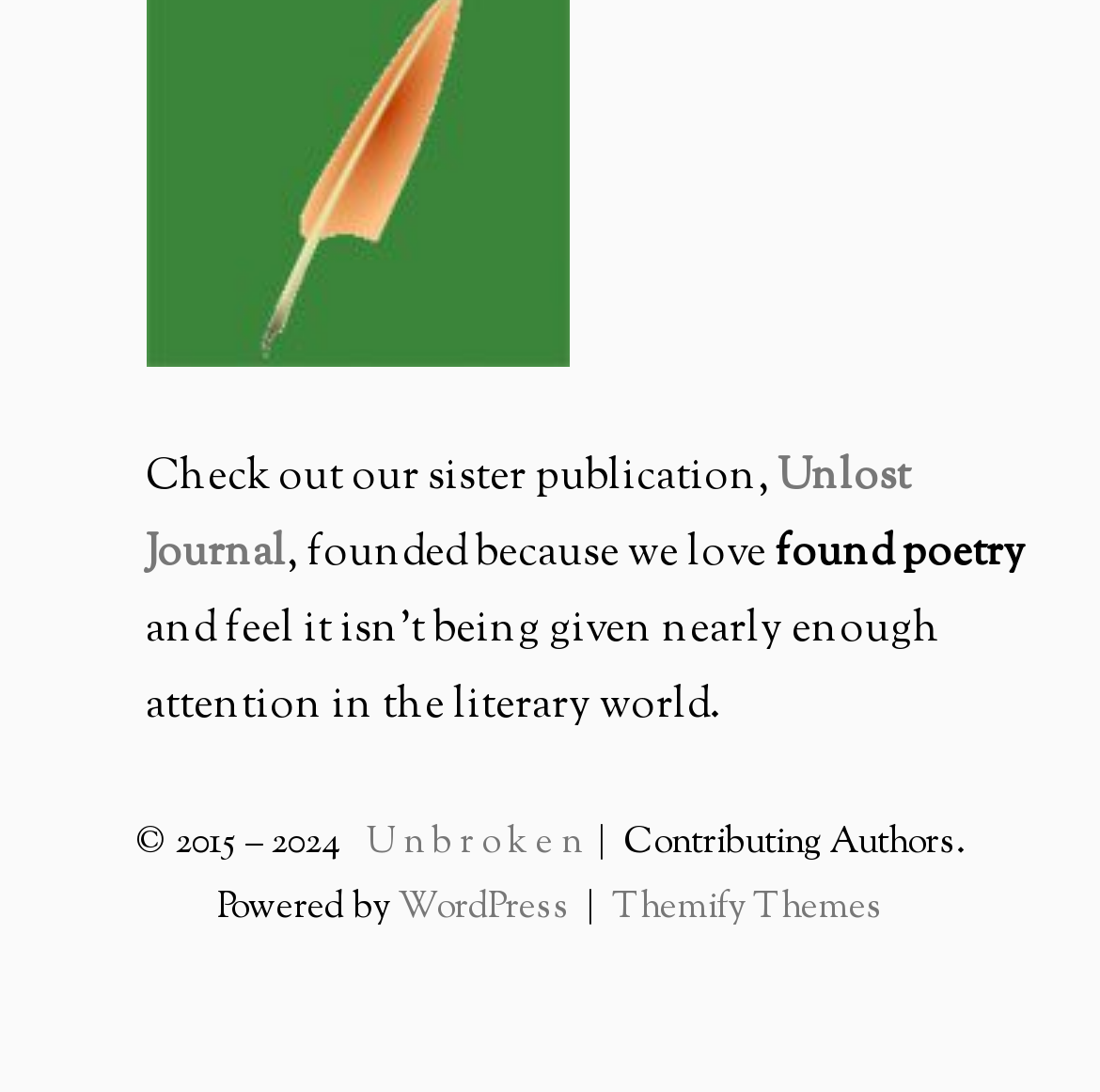Observe the image and answer the following question in detail: What is the name of the sister publication?

The question can be answered by looking at the link element with the text 'Unlost Journal' and the static text 'Check out our sister publication,' which suggests that Unlost Journal is the sister publication.